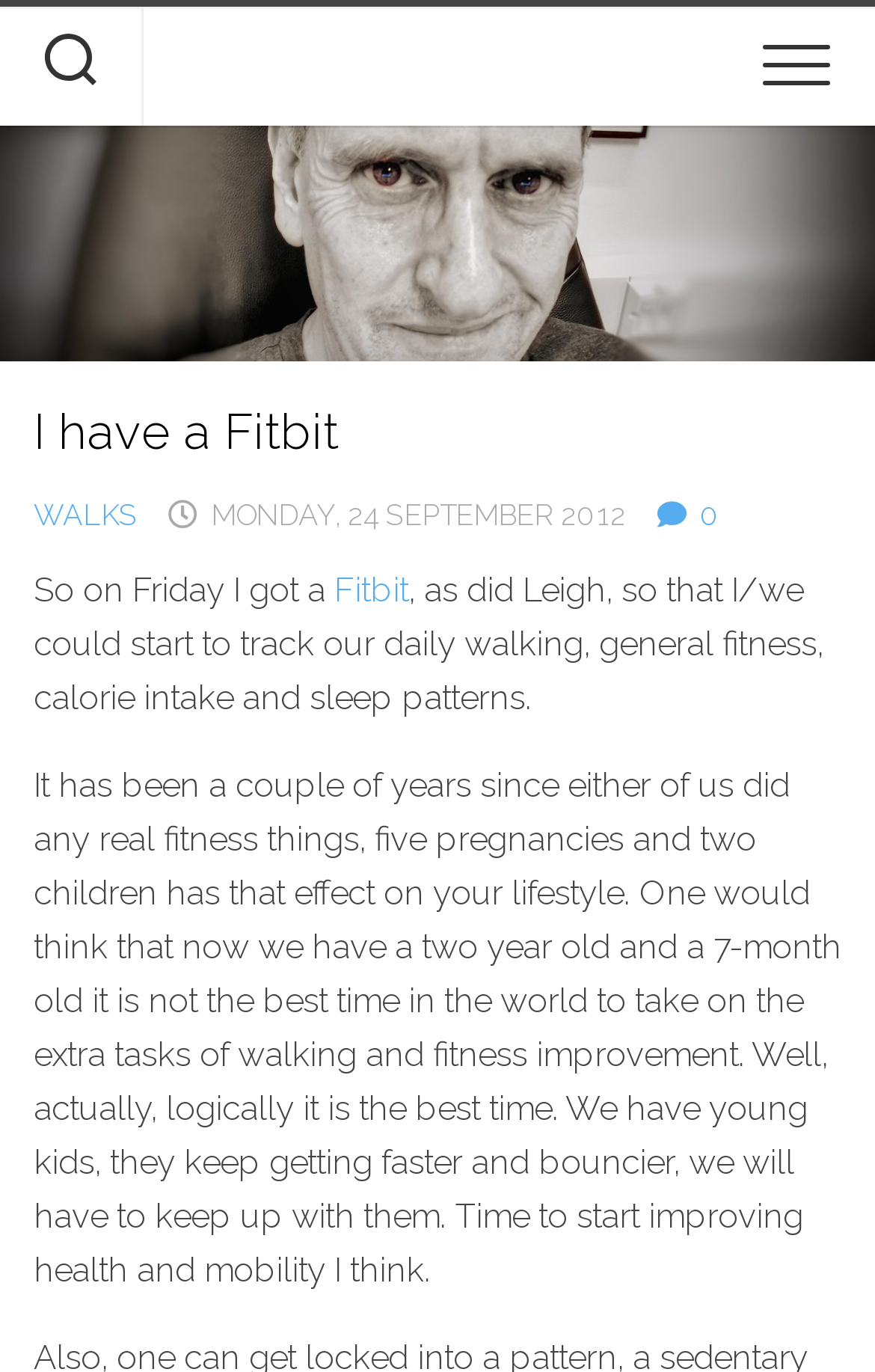Provide a one-word or short-phrase answer to the question:
How old are the author's children?

2 and 7 months